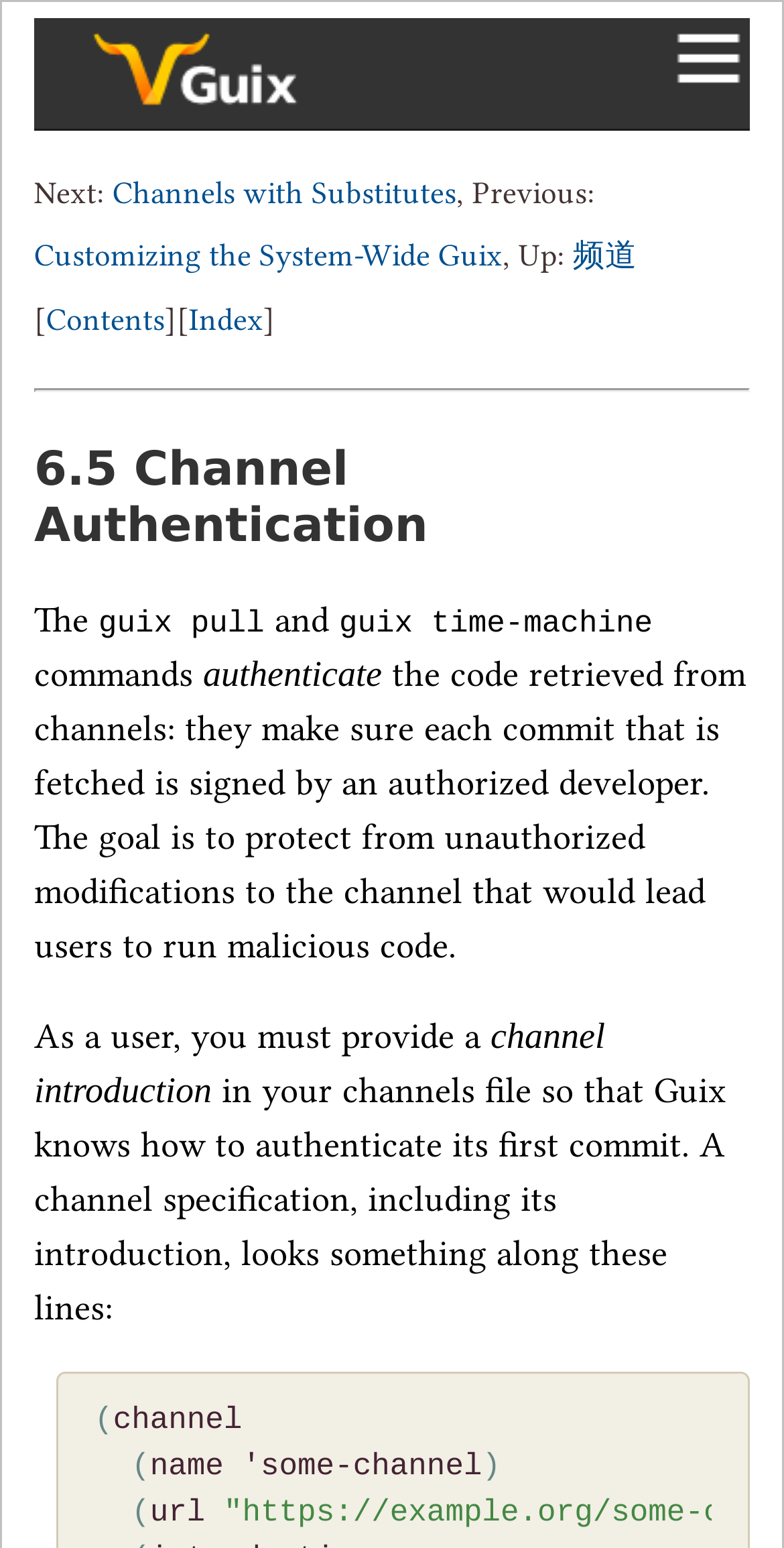Determine the bounding box coordinates for the clickable element required to fulfill the instruction: "Read about Customizing the System-Wide Guix". Provide the coordinates as four float numbers between 0 and 1, i.e., [left, top, right, bottom].

[0.044, 0.154, 0.641, 0.177]